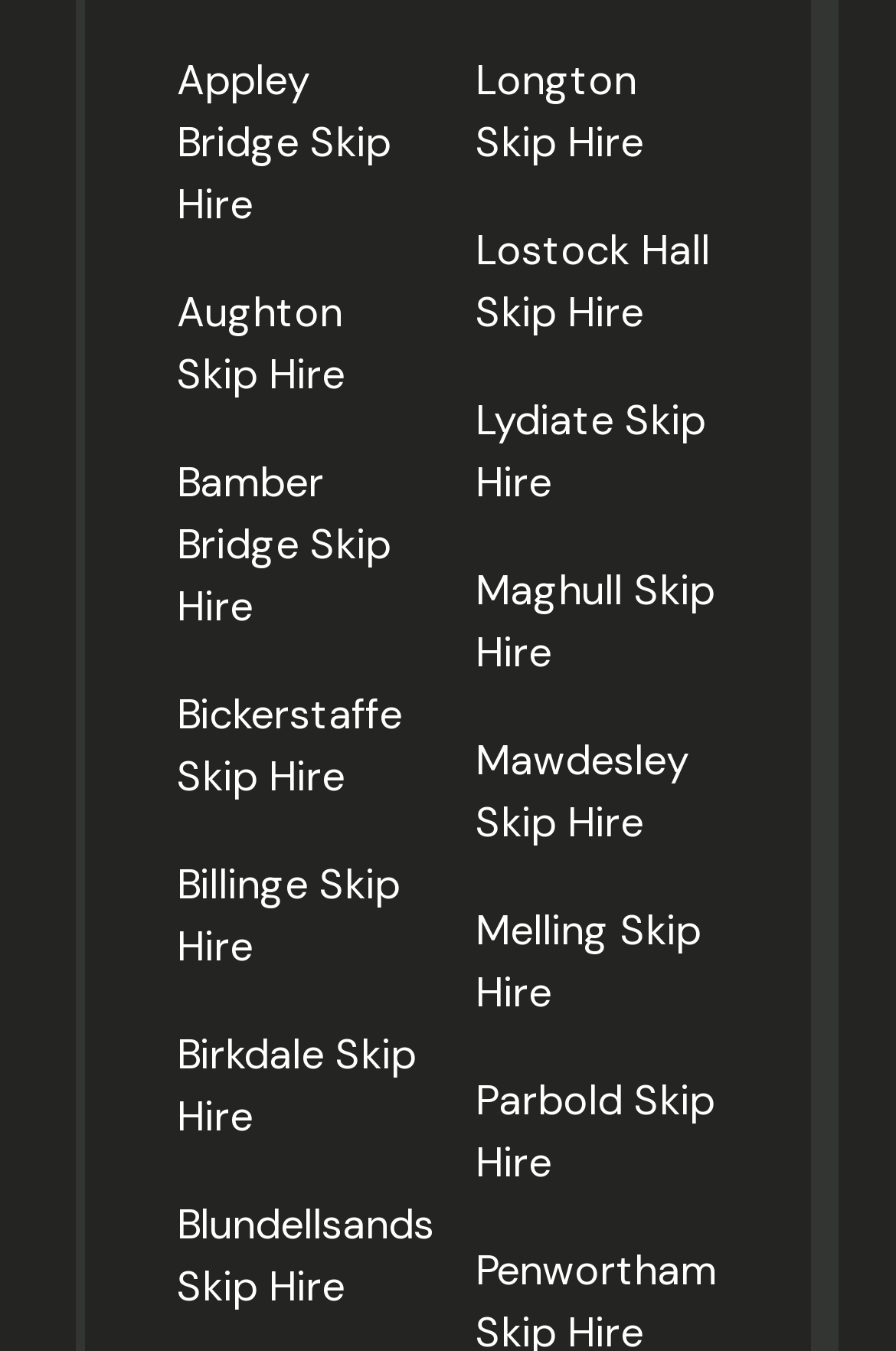How many columns of skip hire services are there?
Using the visual information, answer the question in a single word or phrase.

2